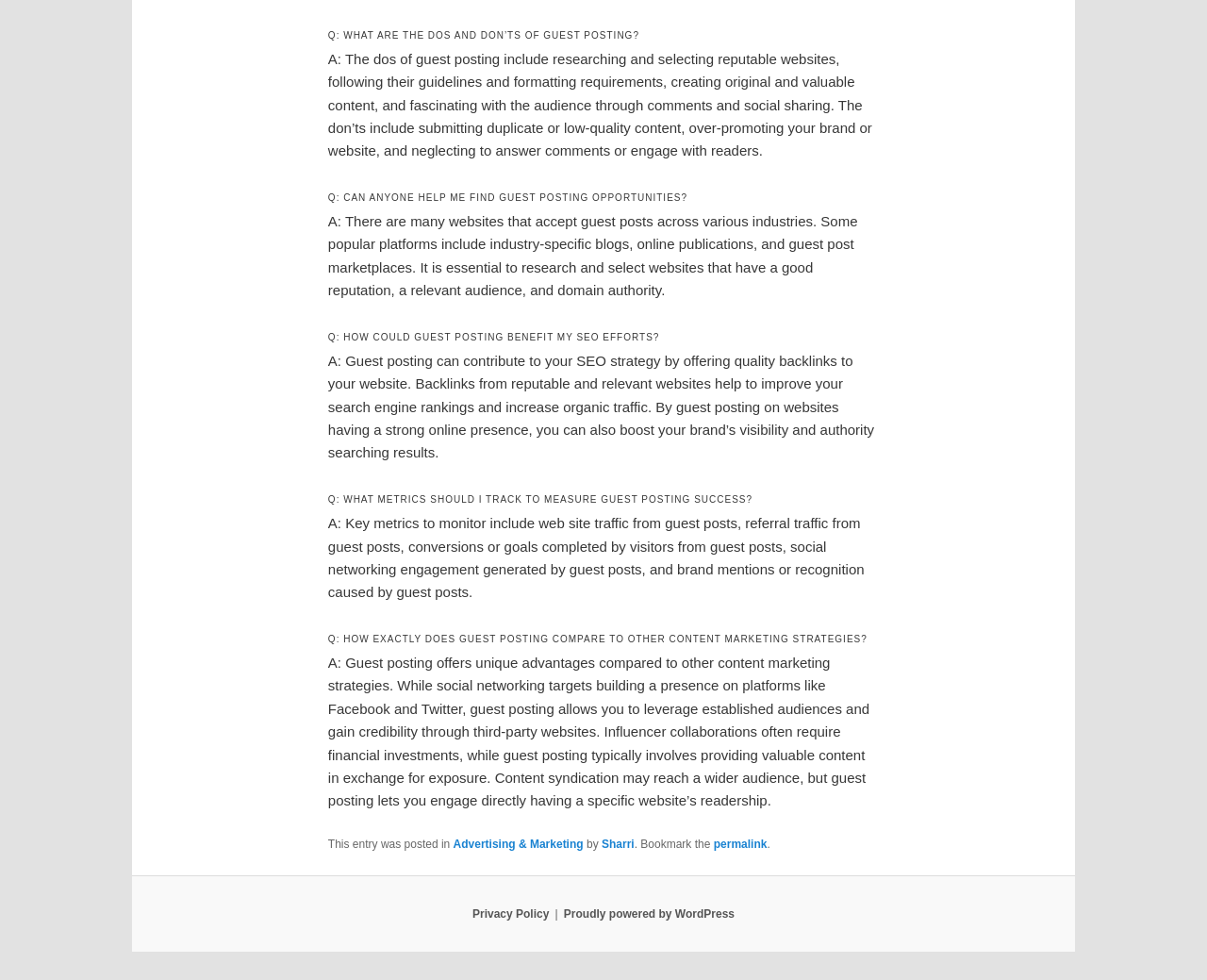How can guest posting benefit SEO efforts?
Refer to the image and respond with a one-word or short-phrase answer.

By offering quality backlinks